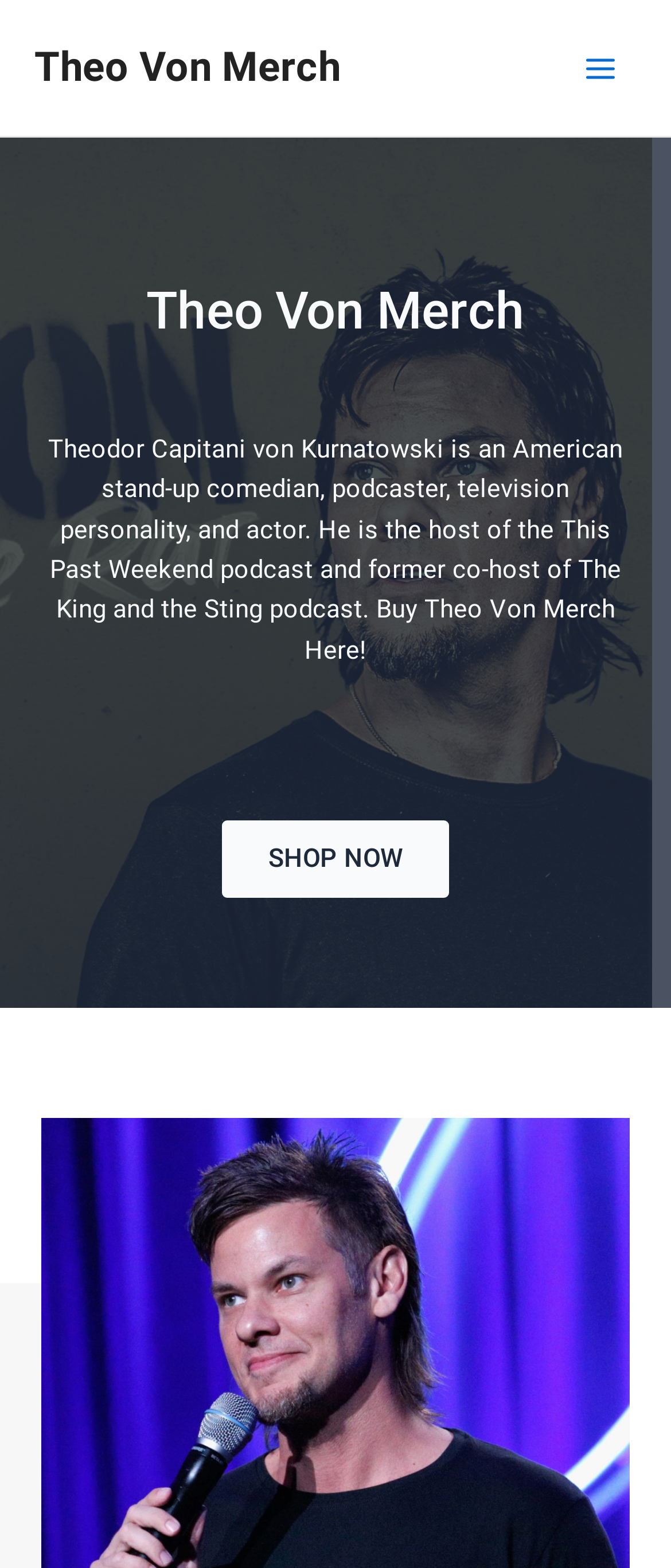Determine the bounding box coordinates of the UI element described by: "SHOP NOW".

[0.331, 0.524, 0.669, 0.573]